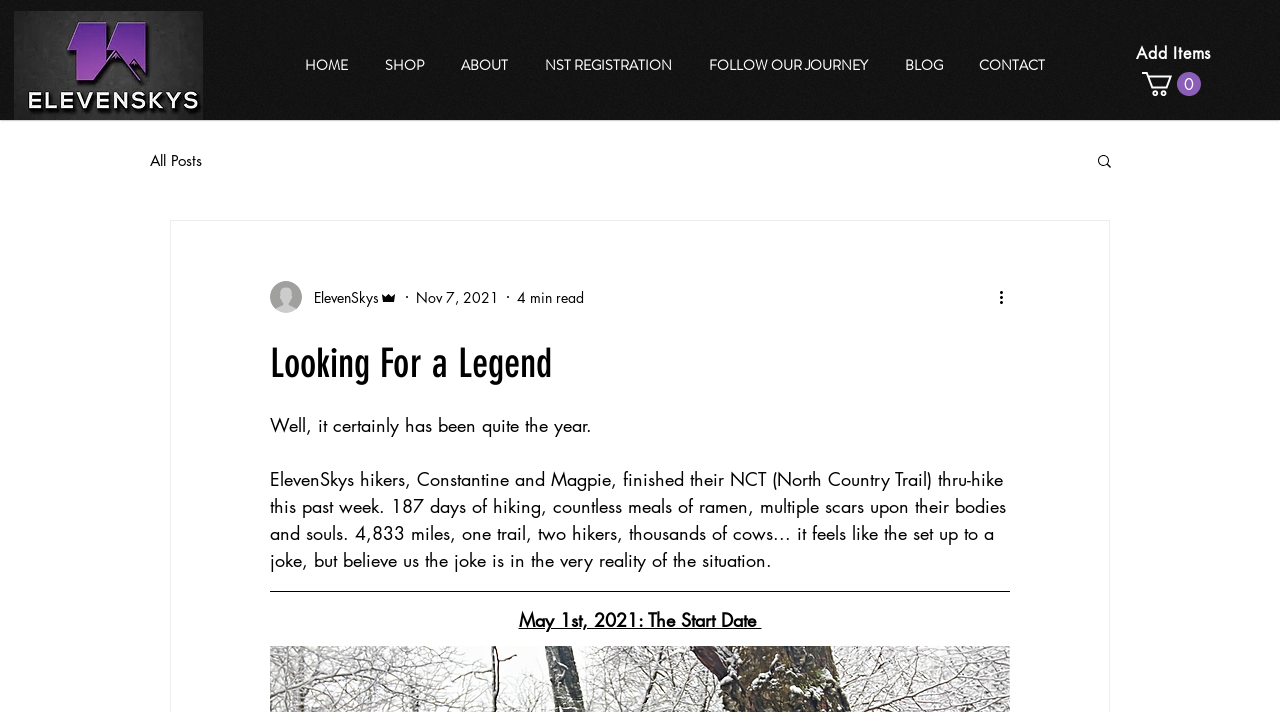How many links are in the navigation menu?
Please respond to the question with as much detail as possible.

I counted the number of links in the navigation menu, which are HOME, SHOP, ABOUT, NST REGISTRATION, FOLLOW OUR JOURNEY, BLOG, and CONTACT.